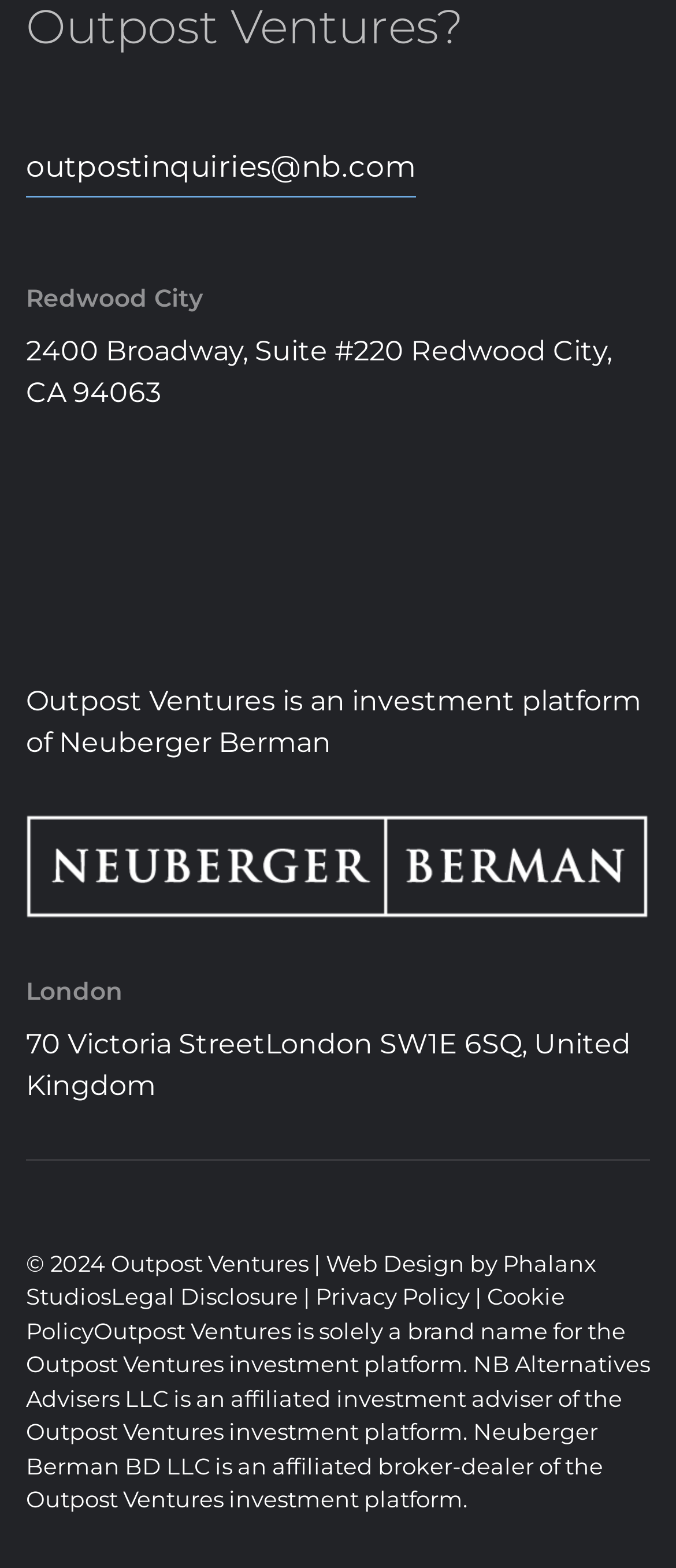Please answer the following question using a single word or phrase: 
What is the relationship between NB Alternatives Advisers LLC and Outpost Ventures?

Affiliated investment adviser